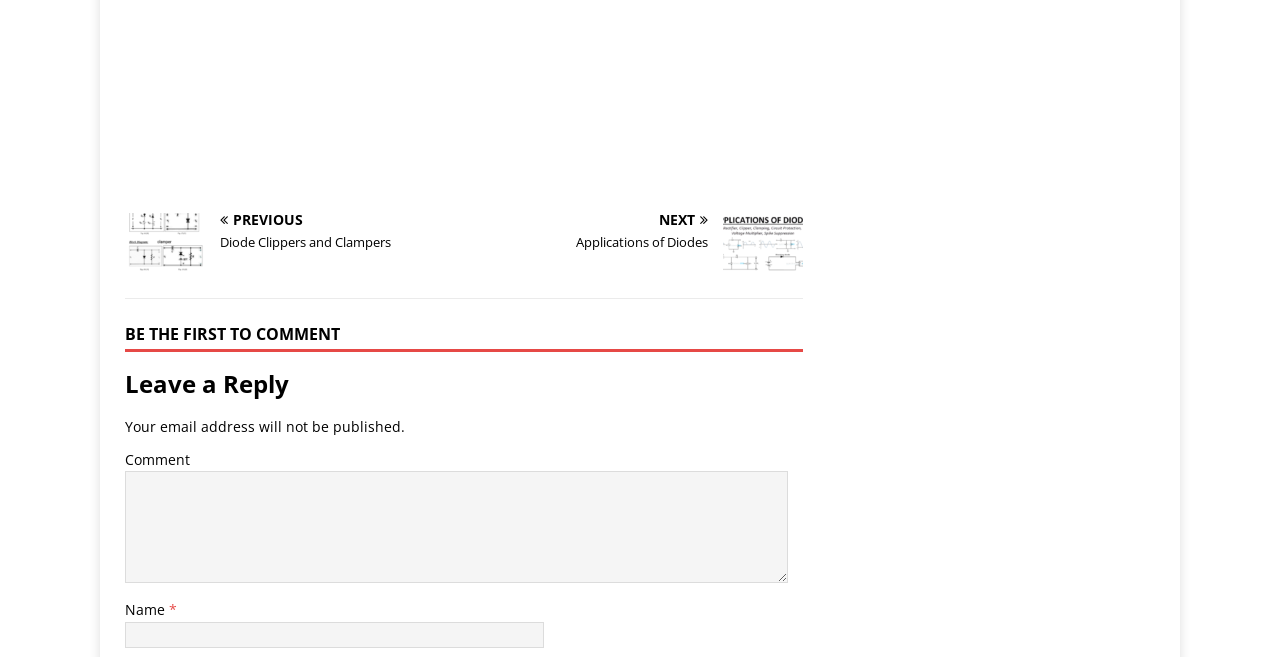What is the topic of the webpage?
Please provide a comprehensive answer based on the details in the screenshot.

The webpage appears to be discussing diodes, as evidenced by the links 'Diode Clippers and Clampers' and 'Applications of Diodes | Rectifier, Clipper, Reverse Current Protection'. These links suggest that the webpage is exploring different aspects of diodes.